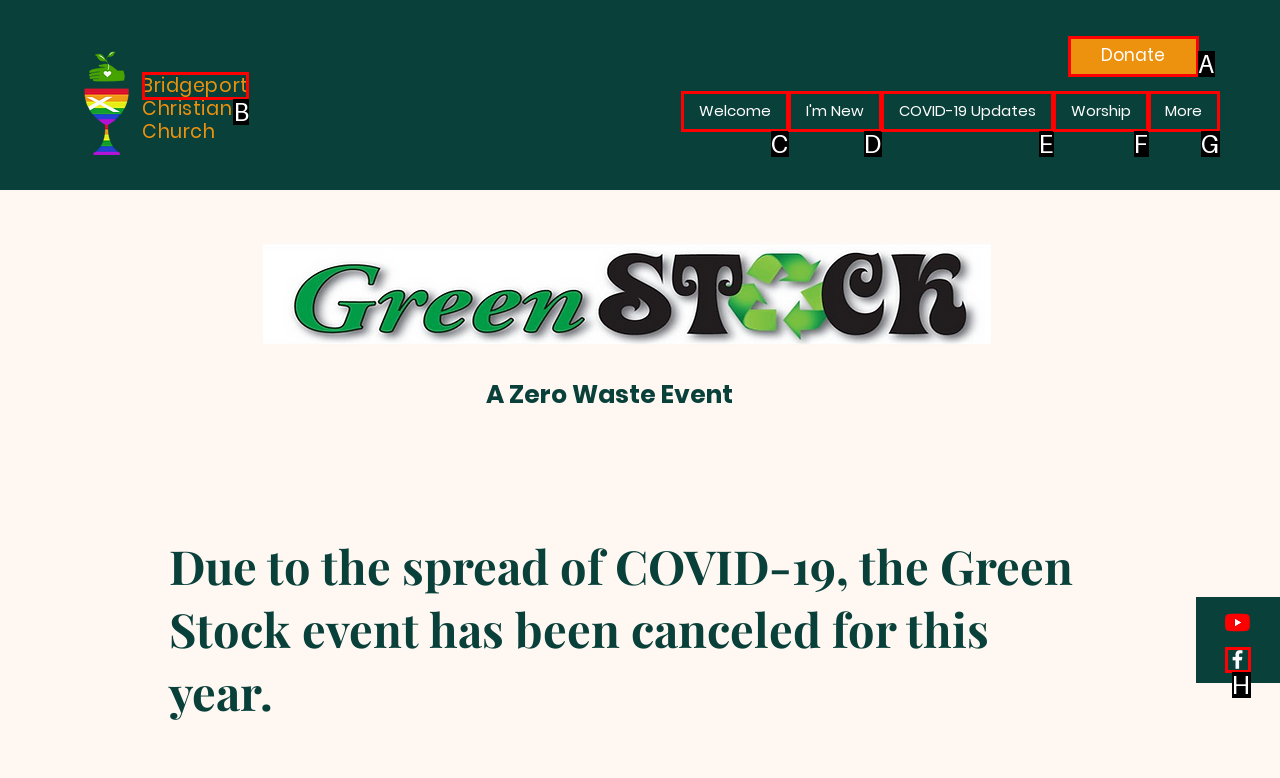Given the description: parent_node: HOME
Identify the letter of the matching UI element from the options.

None